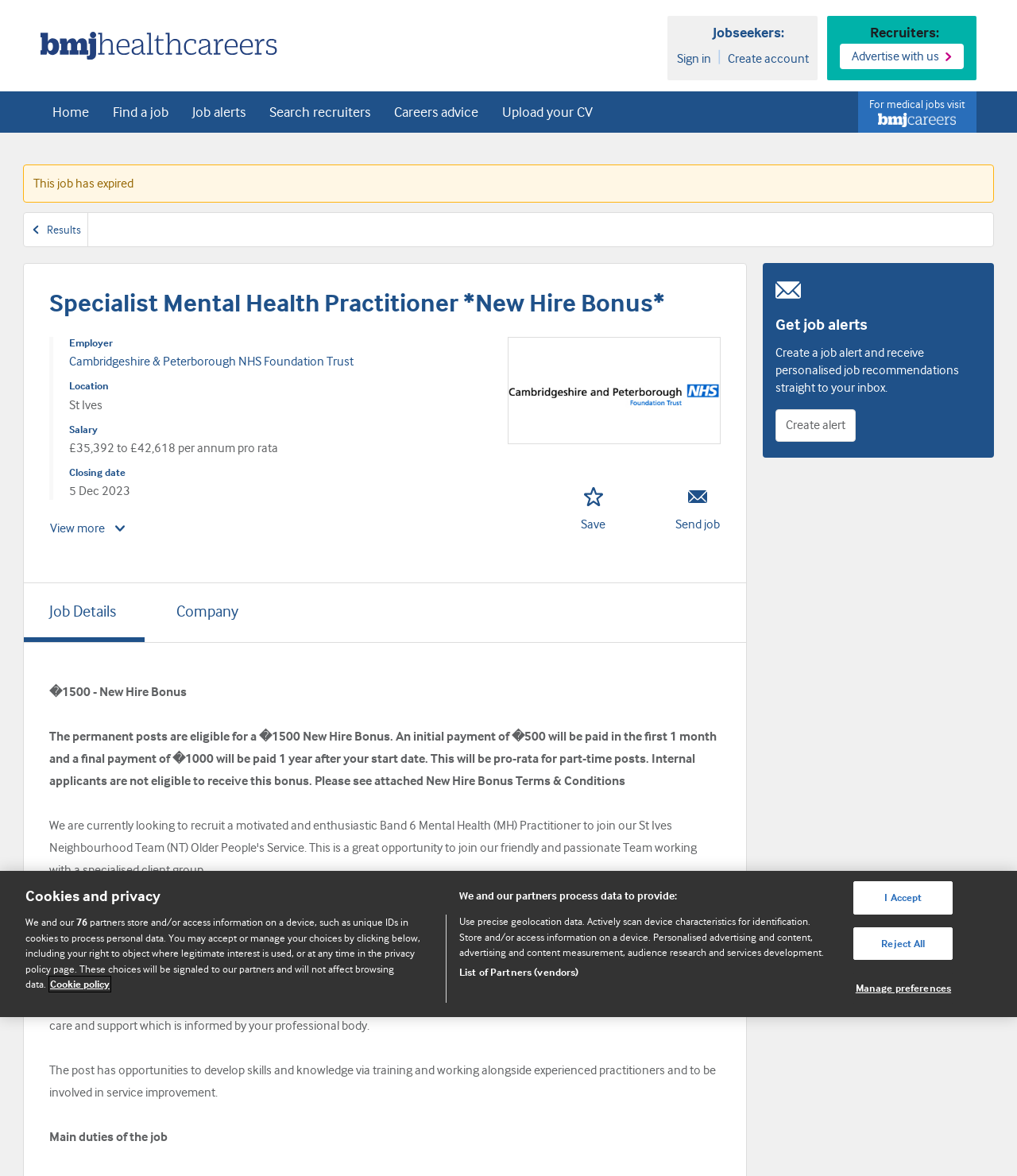Provide the bounding box coordinates of the HTML element described by the text: "aria-label="Homepage"".

[0.04, 0.042, 0.273, 0.054]